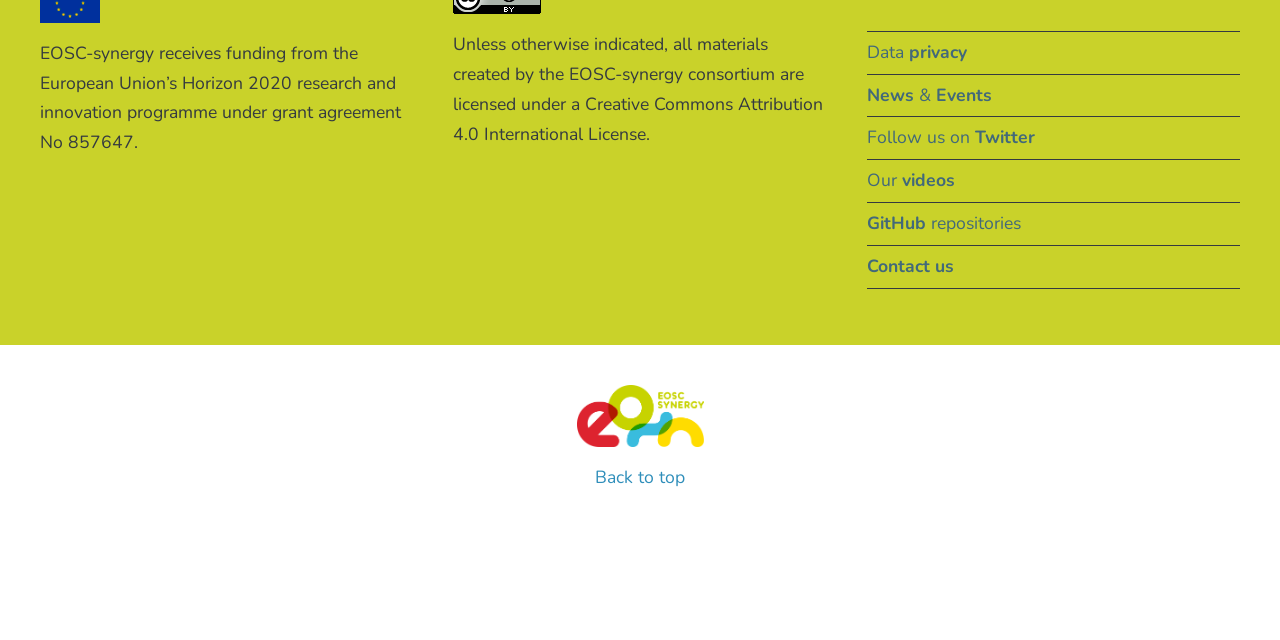Provide the bounding box coordinates of the HTML element this sentence describes: "PHYSICAL THERAPY".

None